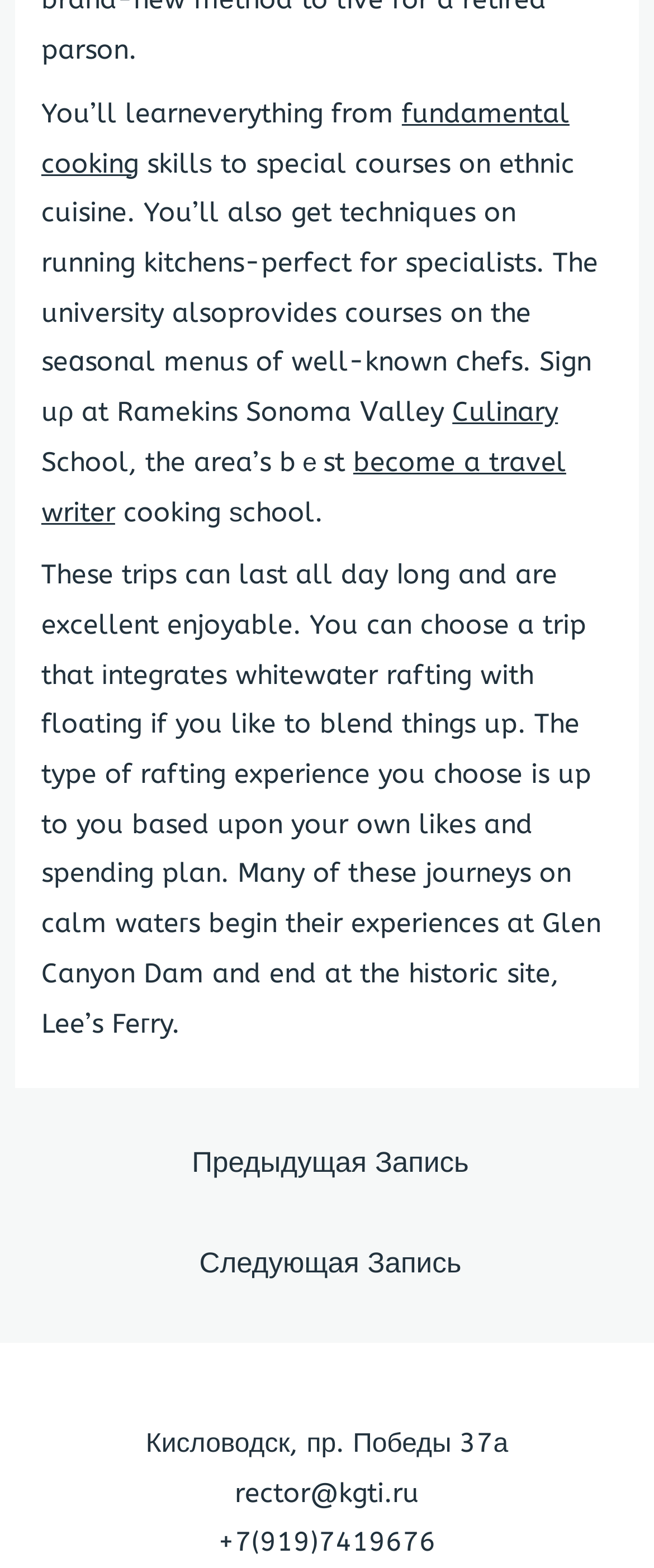What is the location of the school?
Observe the image and answer the question with a one-word or short phrase response.

Sonoma Valley